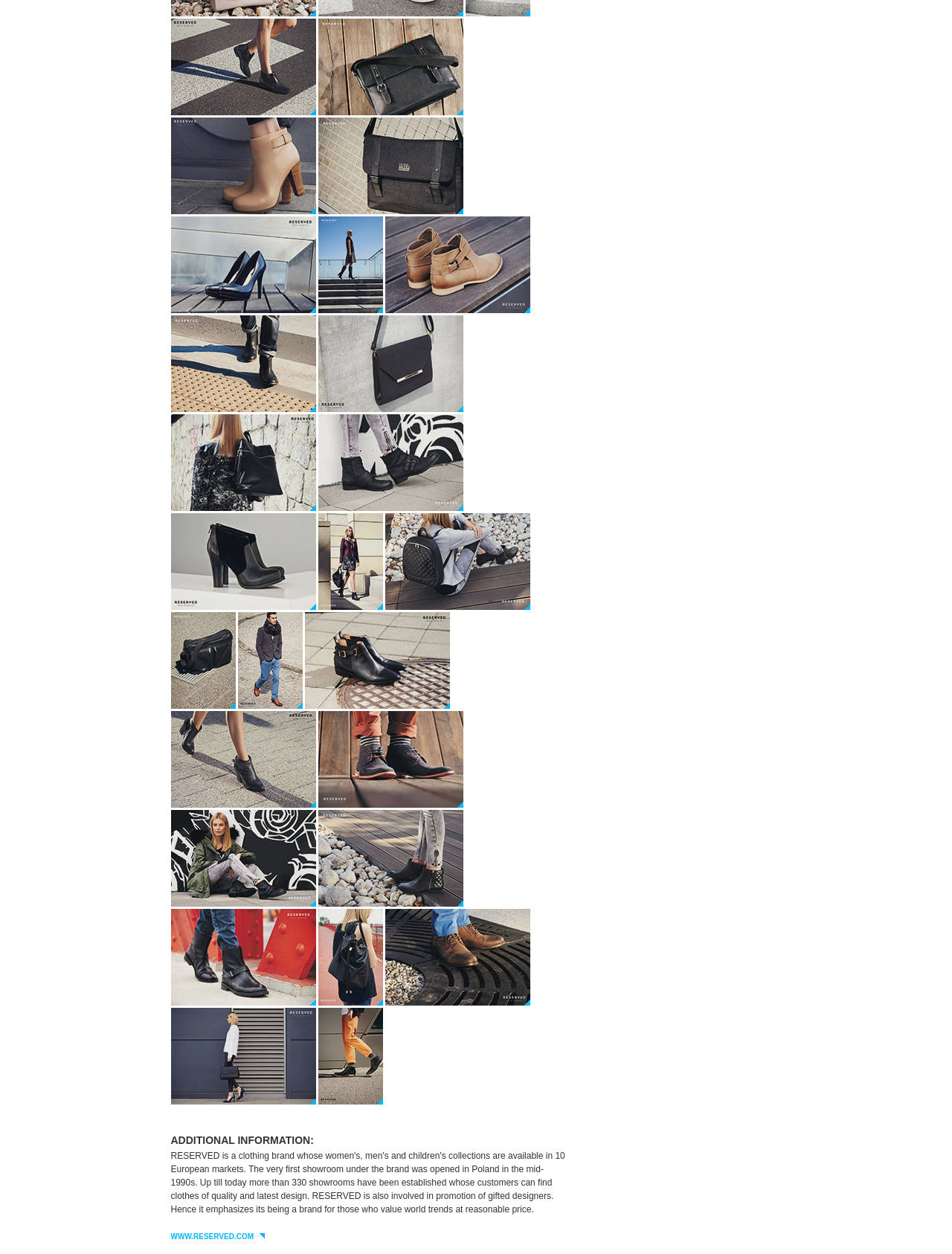Is each download link accompanied by an emphasis element?
Please provide a comprehensive answer based on the contents of the image.

I saw that each 'Download high quality' link has an emphasis element associated with it, indicating that each download link is accompanied by an emphasis element.